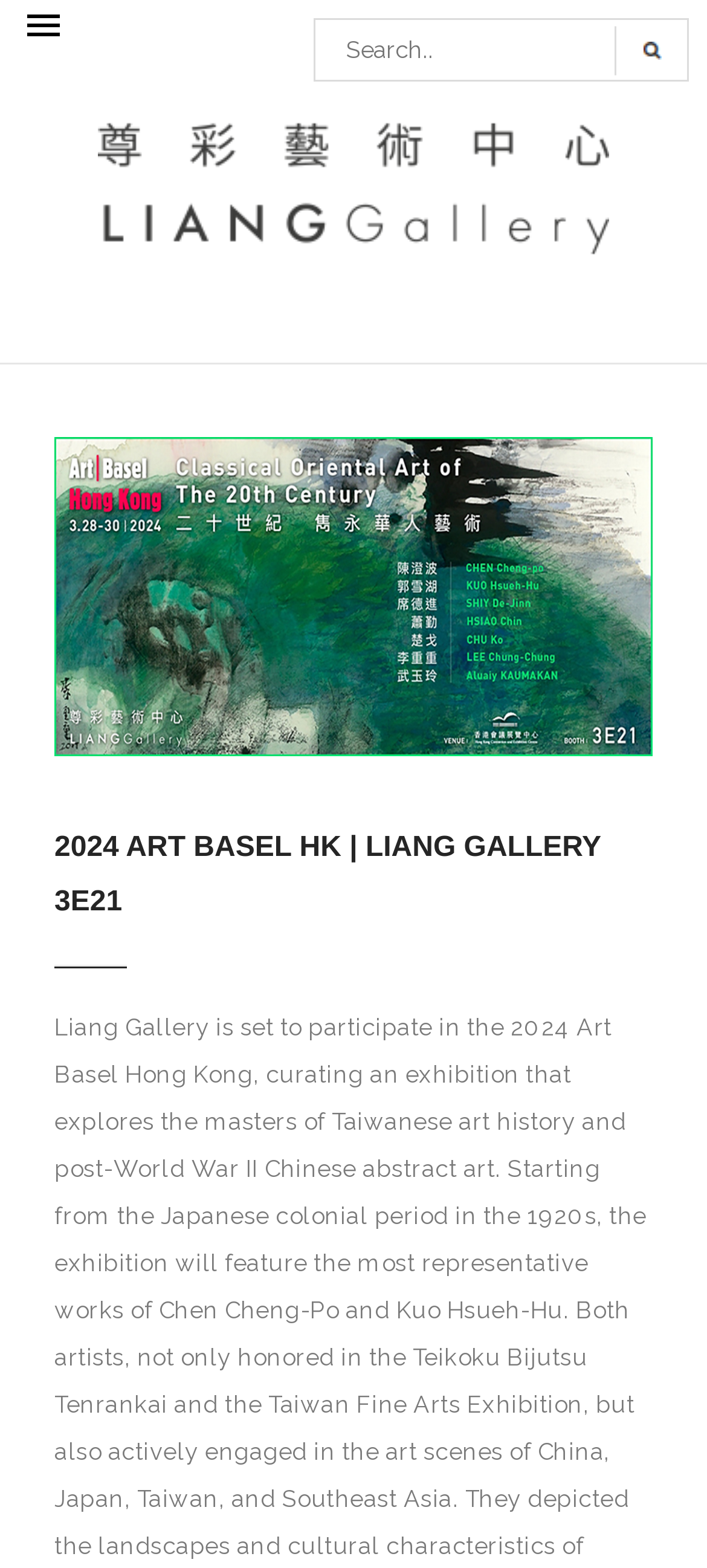What is the name of the gallery?
Please provide a comprehensive answer based on the contents of the image.

The name of the gallery is mentioned in the heading and image on the webpage, which is 'LIANG GALLERY'.